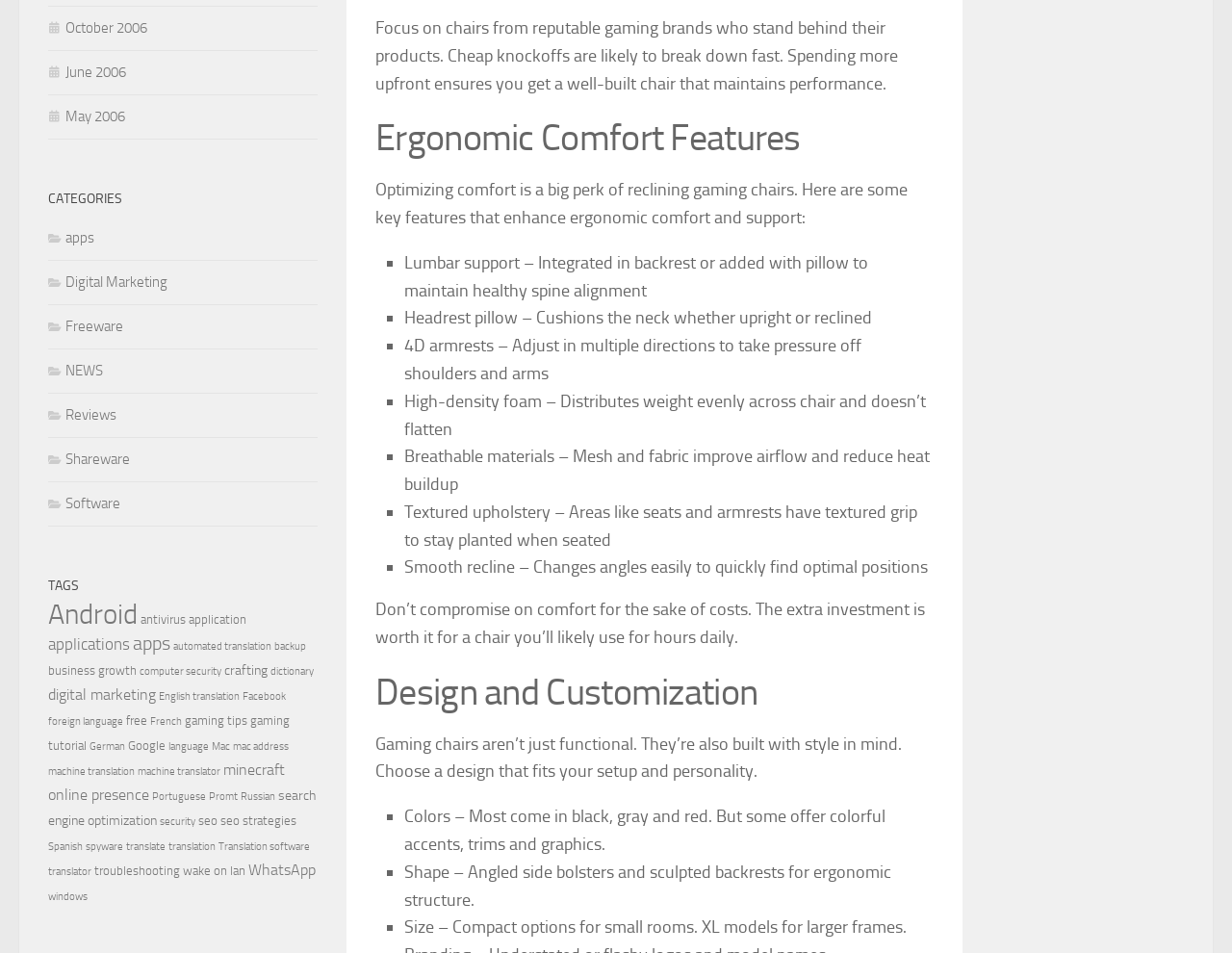Please answer the following question using a single word or phrase: 
How many design customization options are listed?

3